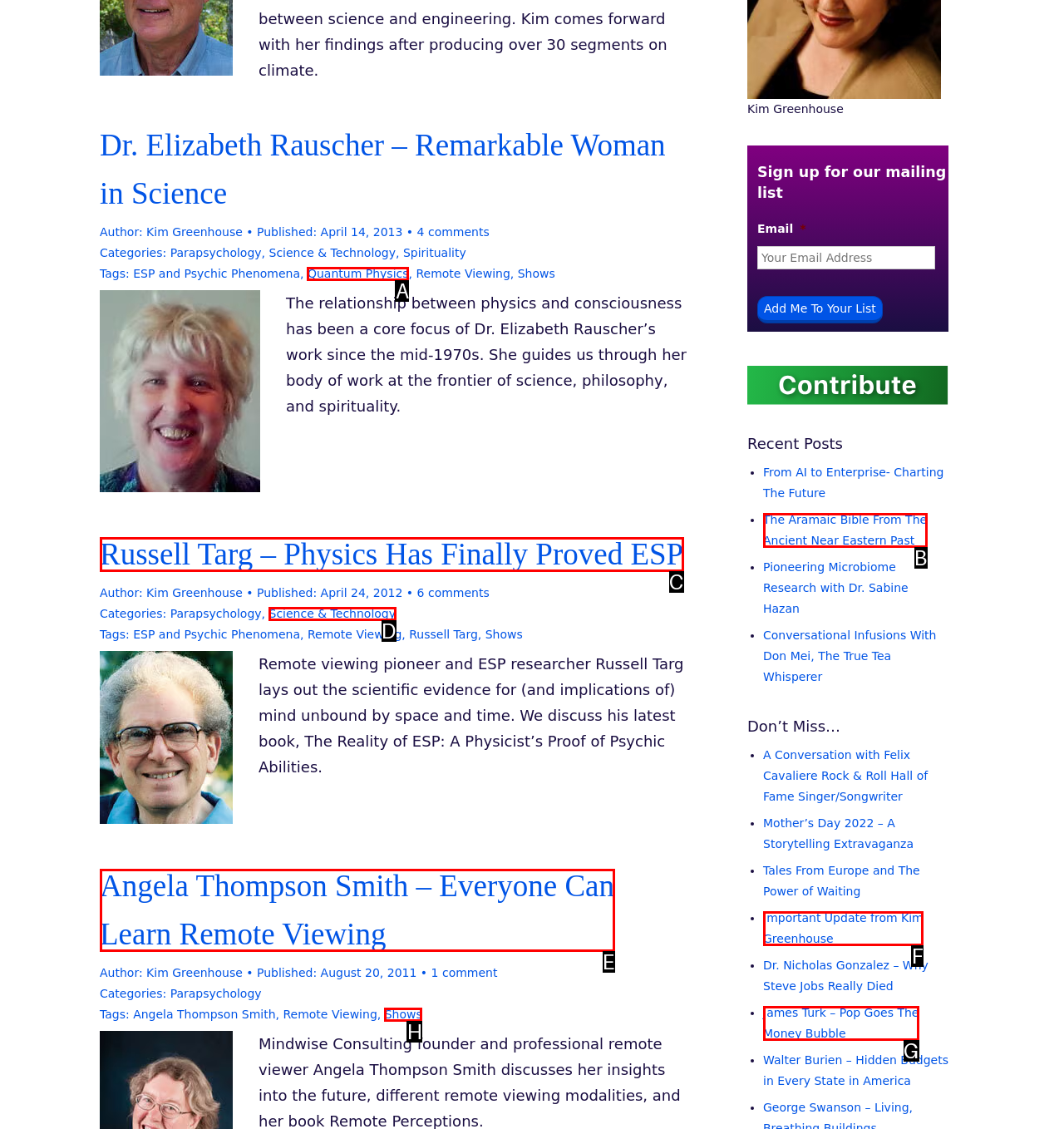Choose the HTML element that aligns with the description: Important Update from Kim Greenhouse. Indicate your choice by stating the letter.

F